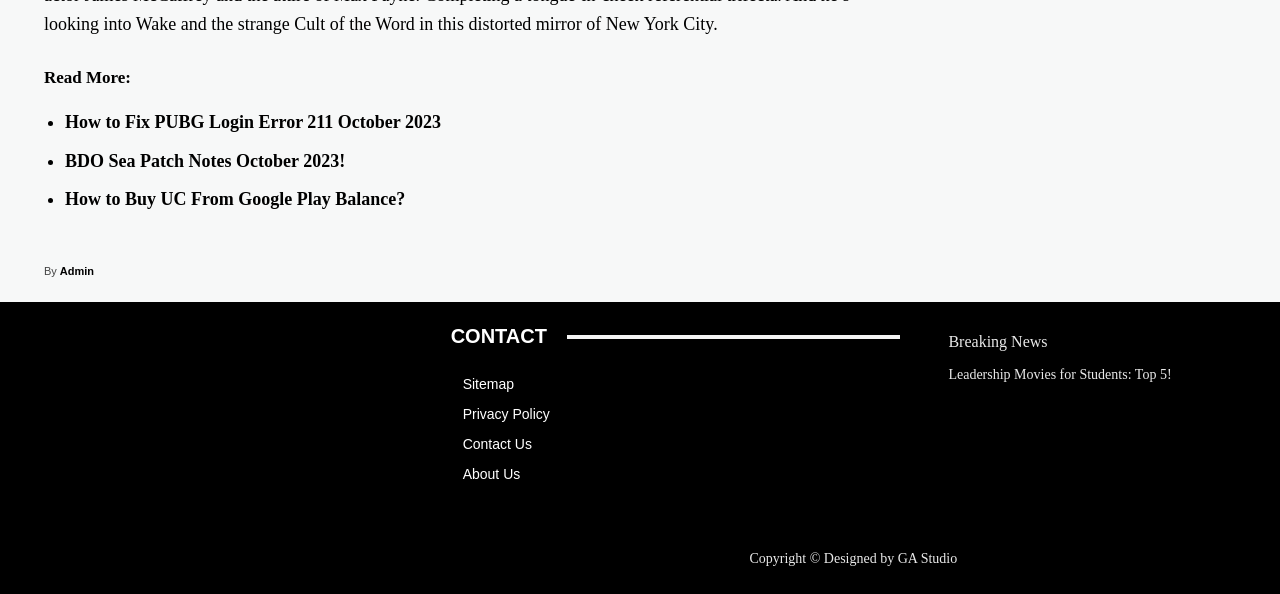Provide the bounding box coordinates of the UI element that matches the description: "Sitemap".

[0.361, 0.622, 0.703, 0.672]